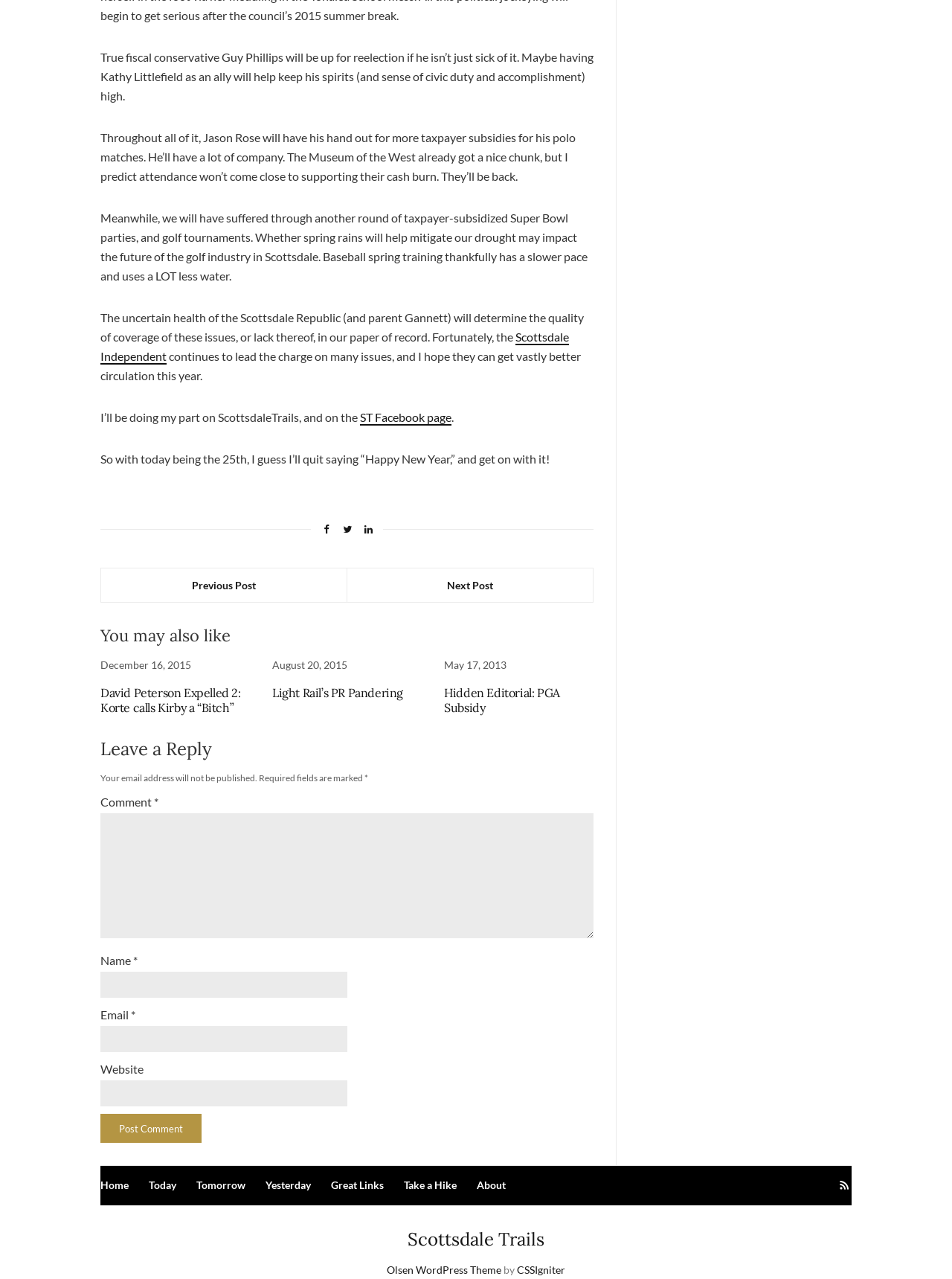What is the name of the website?
Using the screenshot, give a one-word or short phrase answer.

Scottsdale Trails